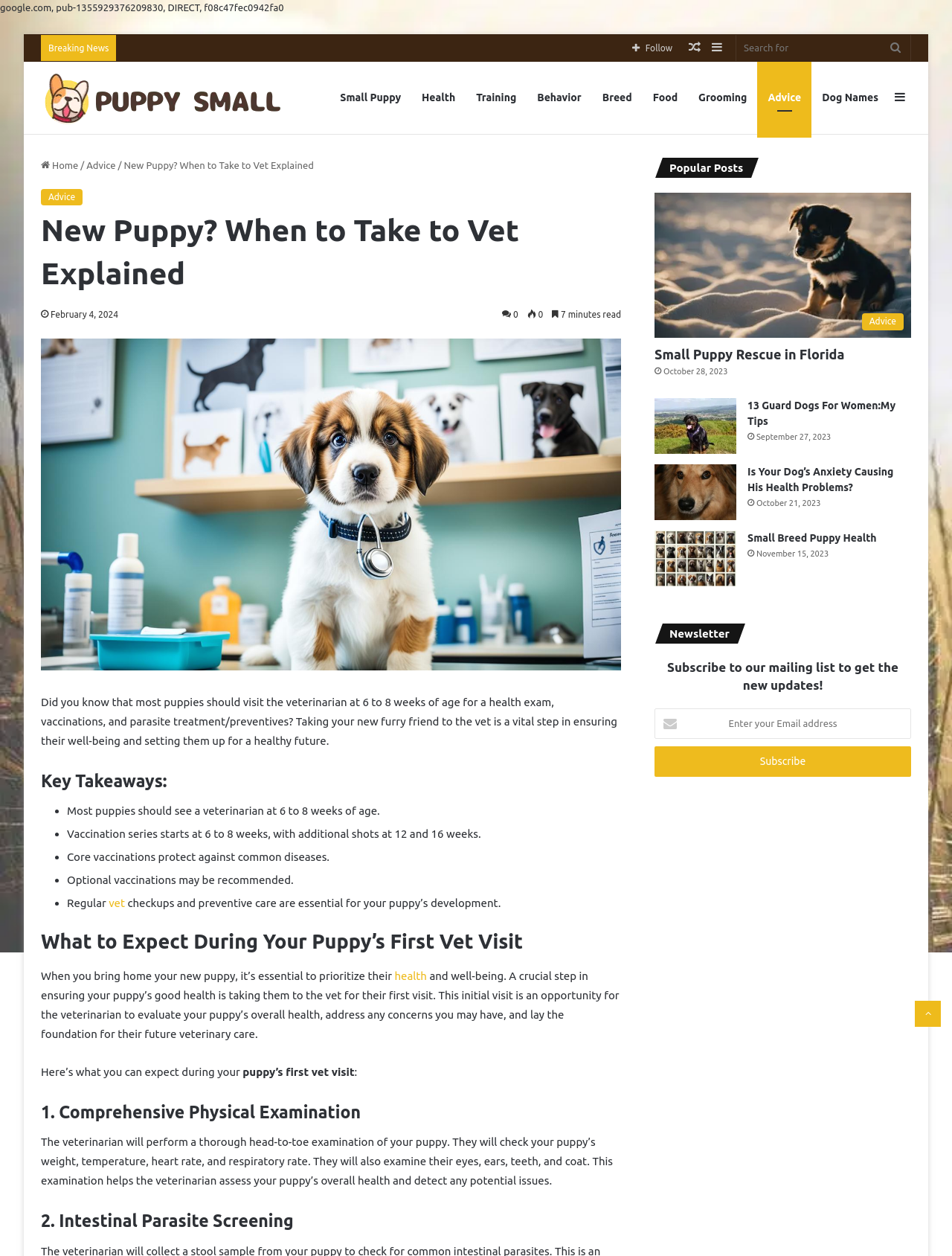Please specify the coordinates of the bounding box for the element that should be clicked to carry out this instruction: "Click on 'Puppy Small'". The coordinates must be four float numbers between 0 and 1, formatted as [left, top, right, bottom].

[0.043, 0.055, 0.298, 0.101]